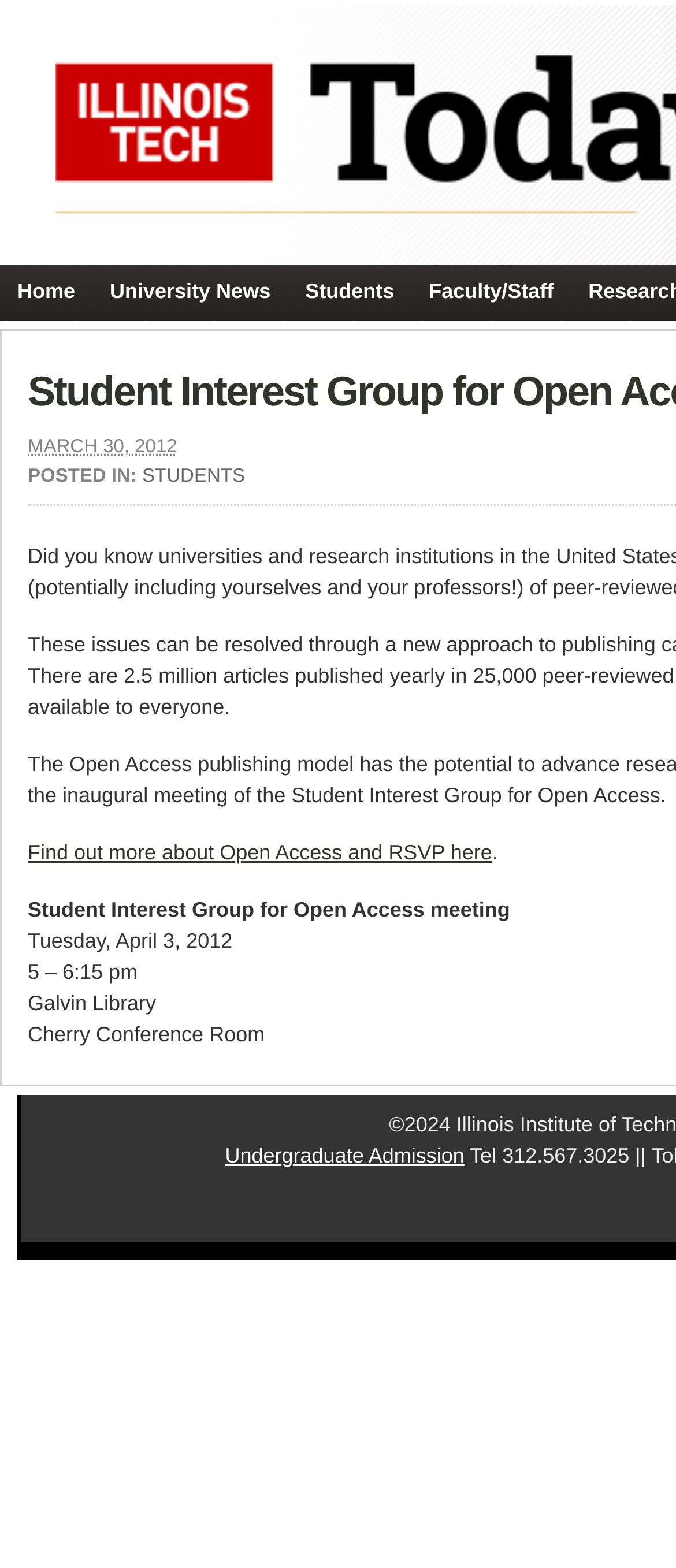What is the name of the conference room?
Answer with a single word or short phrase according to what you see in the image.

Cherry Conference Room